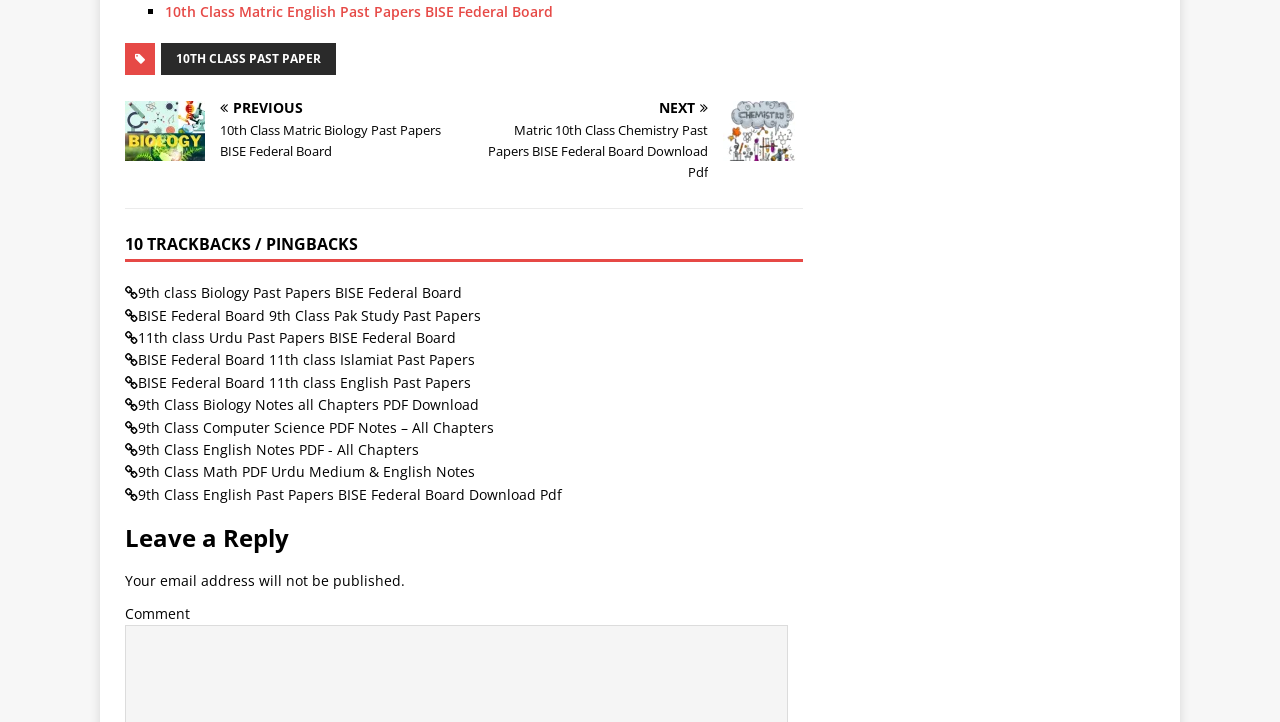Locate the bounding box coordinates of the item that should be clicked to fulfill the instruction: "View 9th class Biology Past Papers BISE Federal Board".

[0.108, 0.392, 0.361, 0.419]